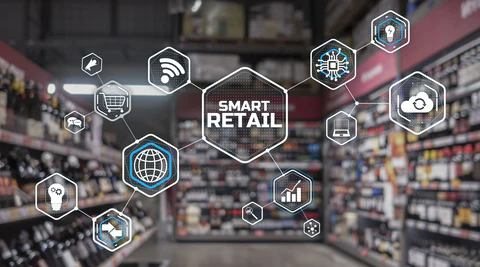Give a one-word or one-phrase response to the question: 
What do the icons surrounding 'SMART RETAIL' represent?

Smart retail technology elements